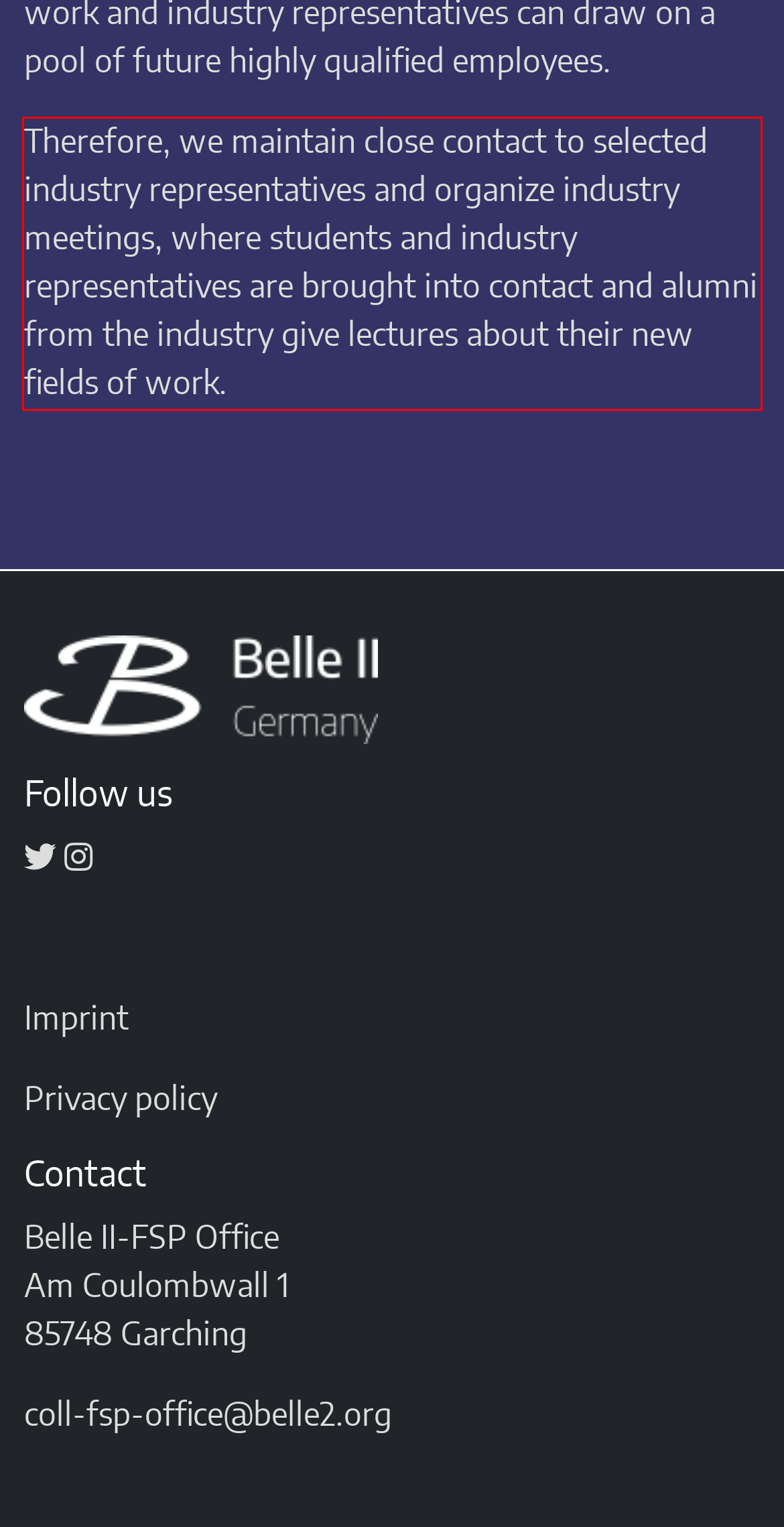The screenshot provided shows a webpage with a red bounding box. Apply OCR to the text within this red bounding box and provide the extracted content.

Therefore, we maintain close contact to selected industry representatives and organize industry meetings, where students and industry representatives are brought into contact and alumni from the industry give lectures about their new fields of work.